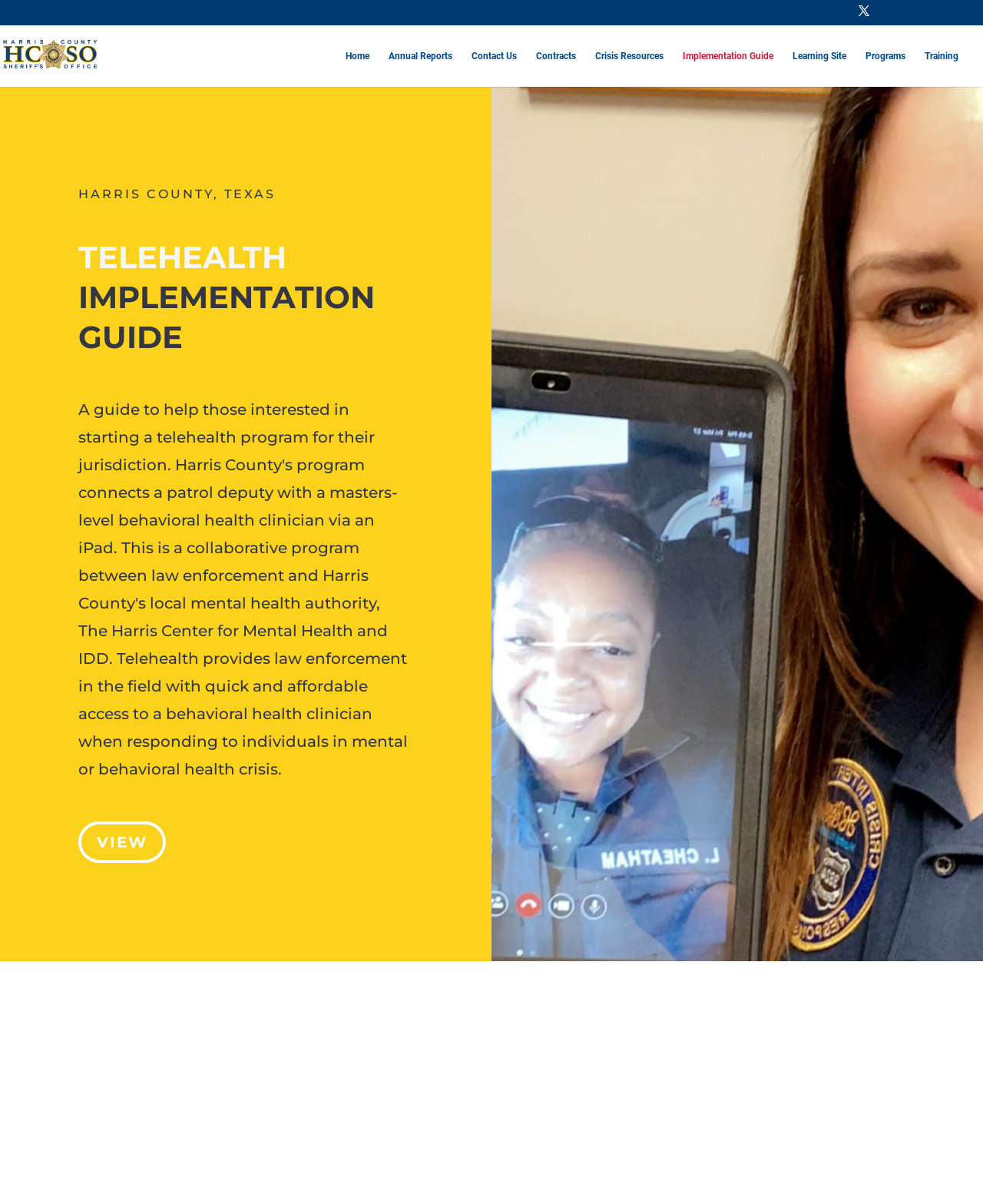Please determine the bounding box coordinates of the element to click in order to execute the following instruction: "Click the VIEW E link". The coordinates should be four float numbers between 0 and 1, specified as [left, top, right, bottom].

[0.08, 0.682, 0.169, 0.717]